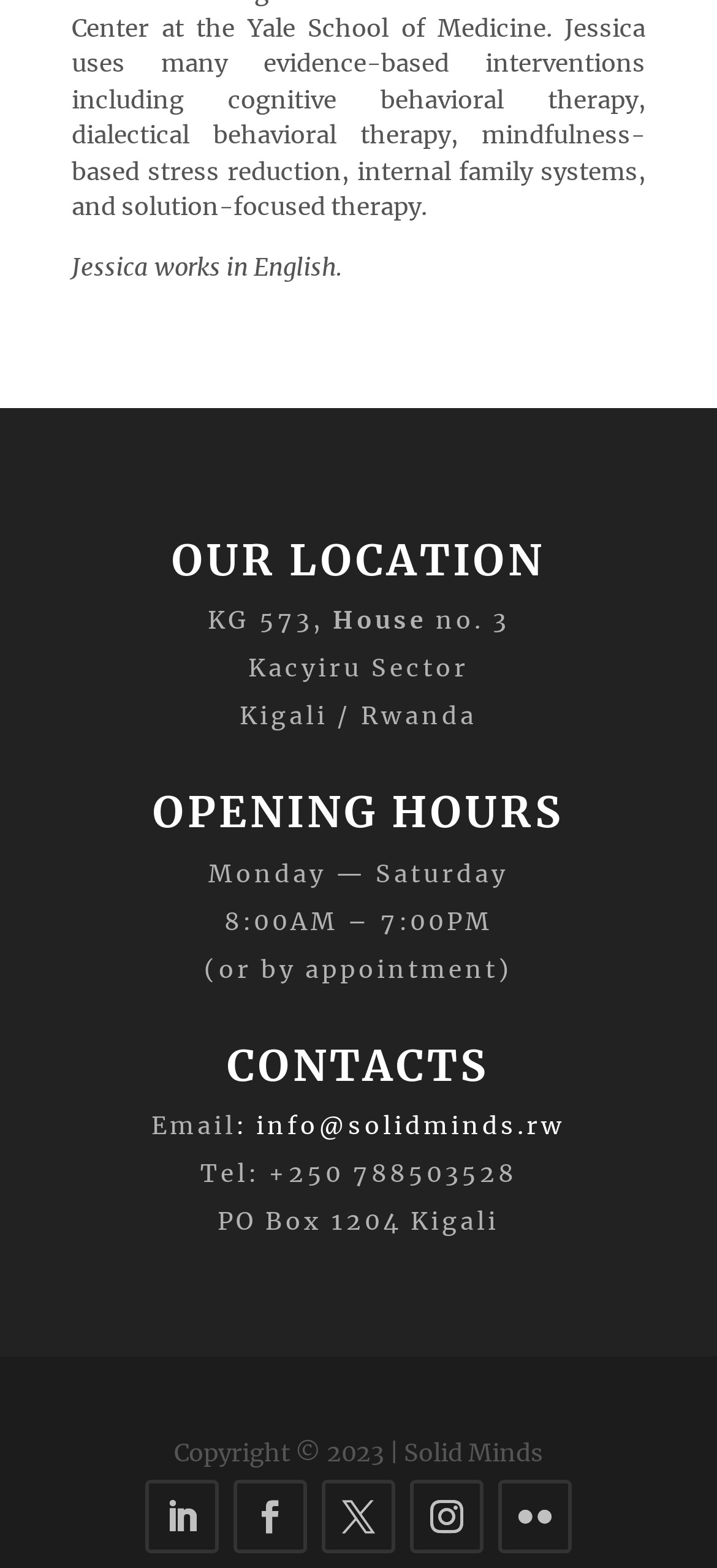What is the location of the office?
Can you give a detailed and elaborate answer to the question?

The webpage provides the address of the office under the 'OUR LOCATION' heading, which includes KG 573, House no. 3, Kacyiru, Kigali / Rwanda.